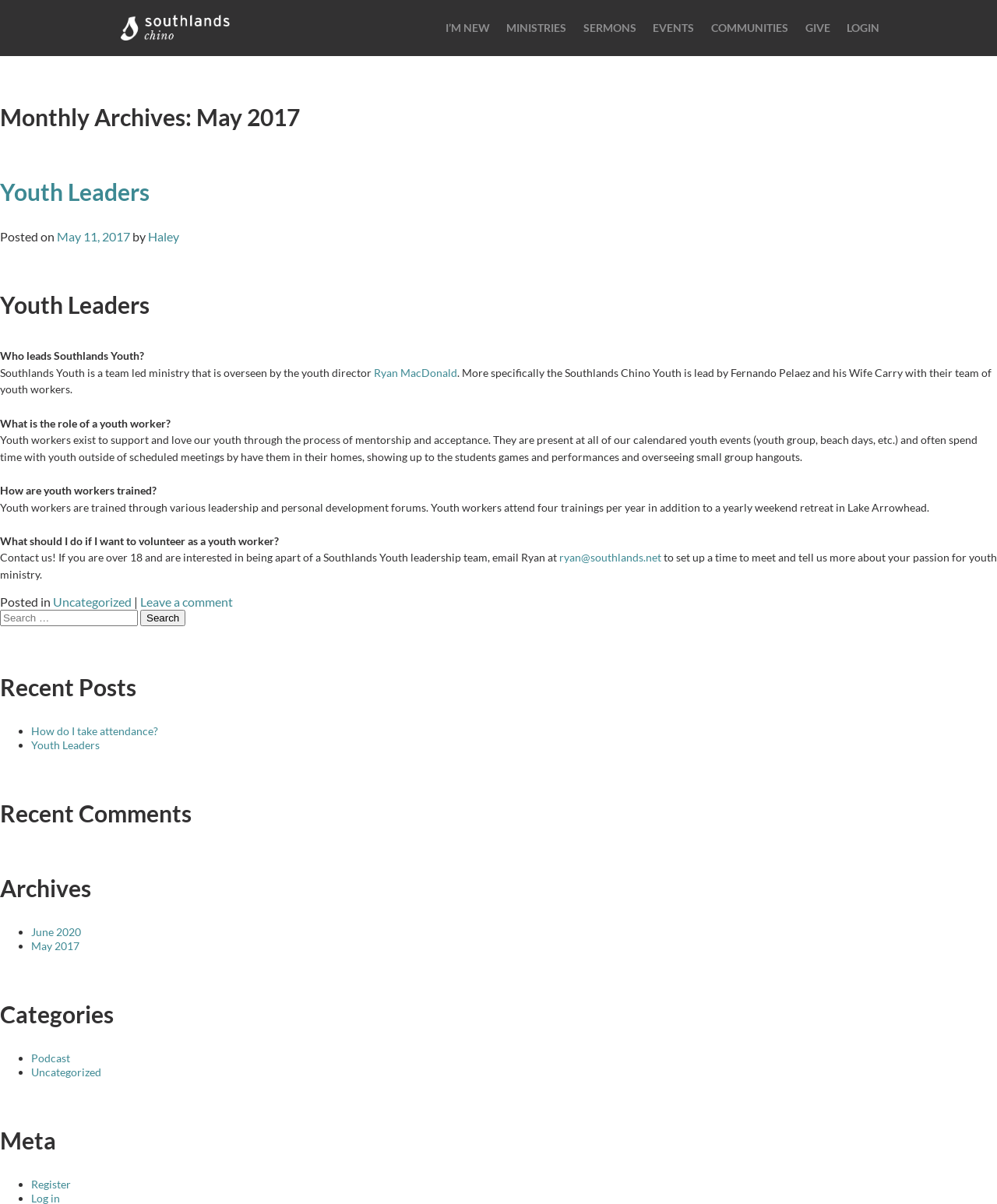Determine the main heading of the webpage and generate its text.

Monthly Archives: May 2017